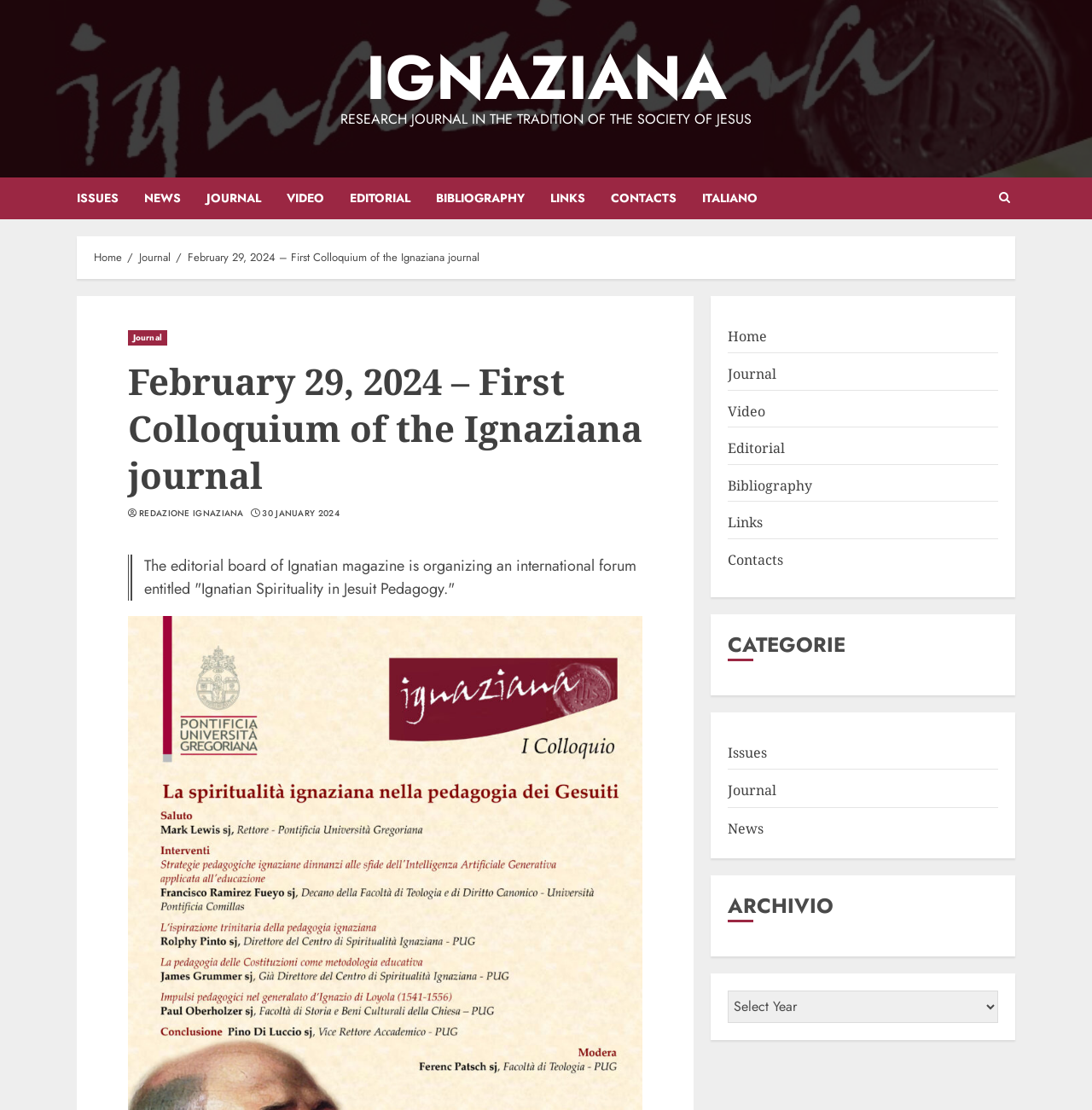Identify the bounding box coordinates of the element to click to follow this instruction: 'Go to the journal page'. Ensure the coordinates are four float values between 0 and 1, provided as [left, top, right, bottom].

[0.189, 0.16, 0.262, 0.197]